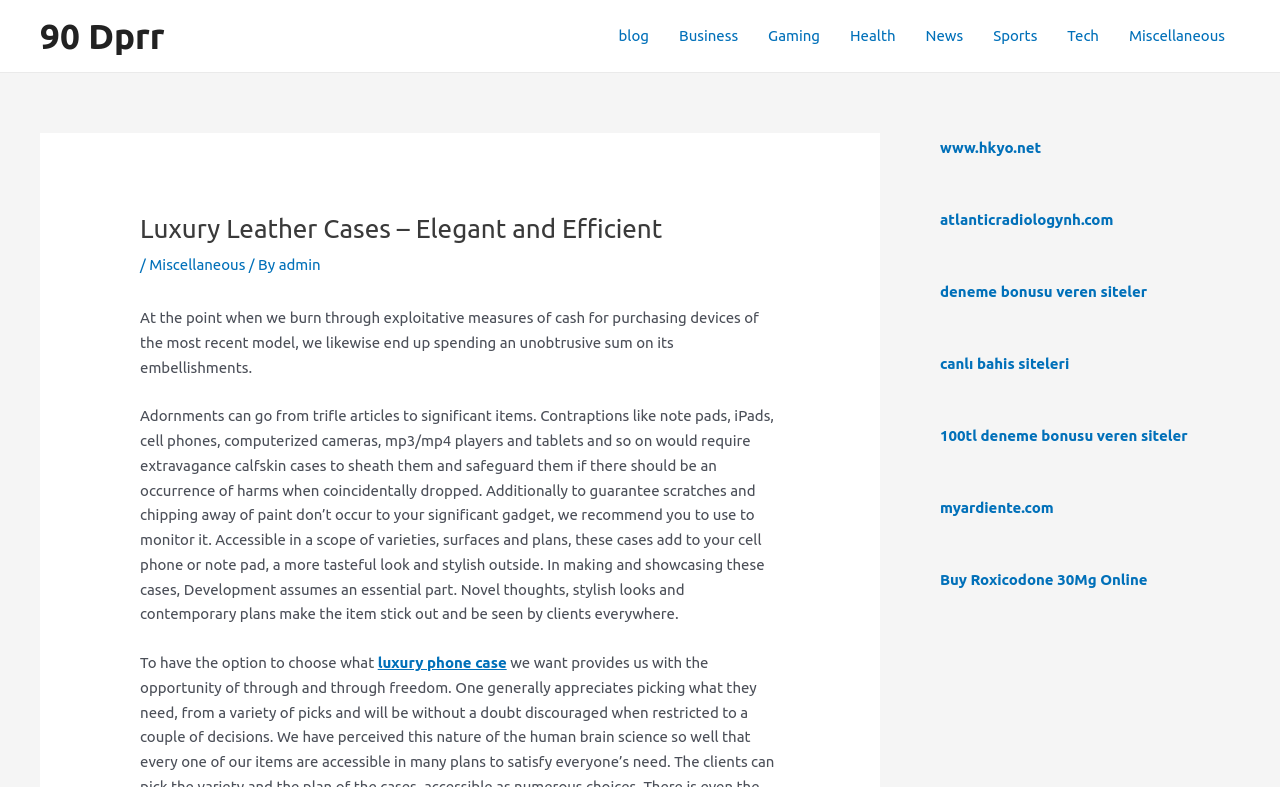Locate and extract the headline of this webpage.

Luxury Leather Cases – Elegant and Efficient